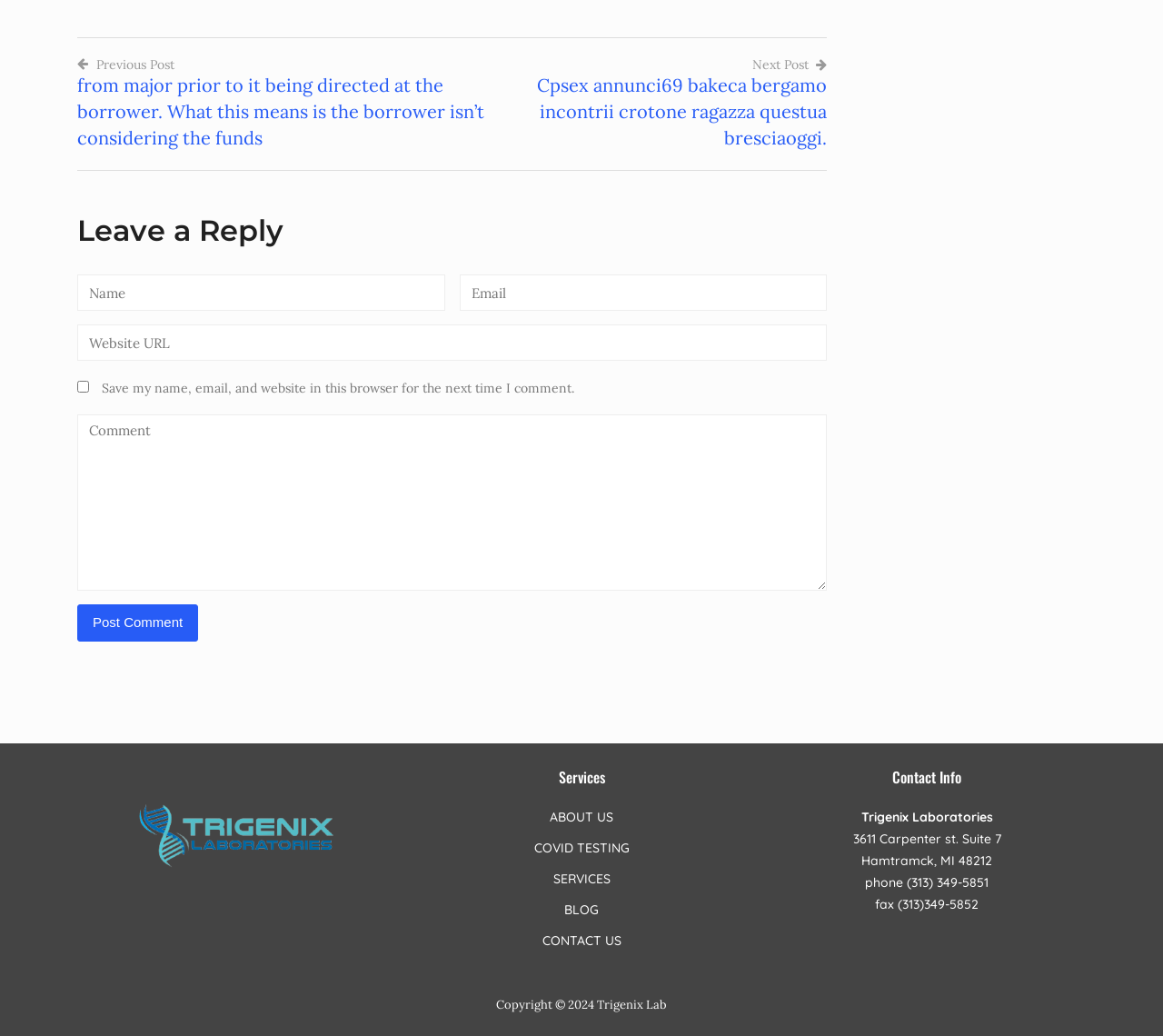Give a one-word or short phrase answer to this question: 
What is the address of Trigenix Laboratories?

3611 Carpenter st. Suite 7